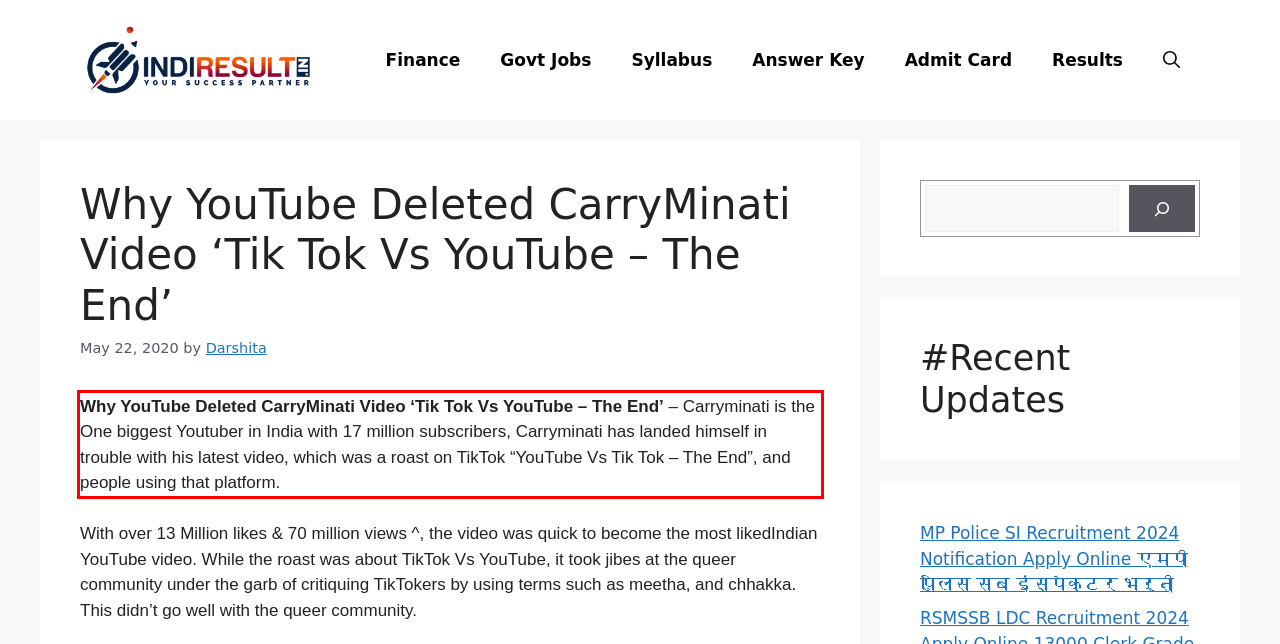The screenshot provided shows a webpage with a red bounding box. Apply OCR to the text within this red bounding box and provide the extracted content.

Why YouTube Deleted CarryMinati Video ‘Tik Tok Vs YouTube – The End’ – Carryminati is the One biggest Youtuber in India with 17 million subscribers, Carryminati has landed himself in trouble with his latest video, which was a roast on TikTok “YouTube Vs Tik Tok – The End”, and people using that platform.